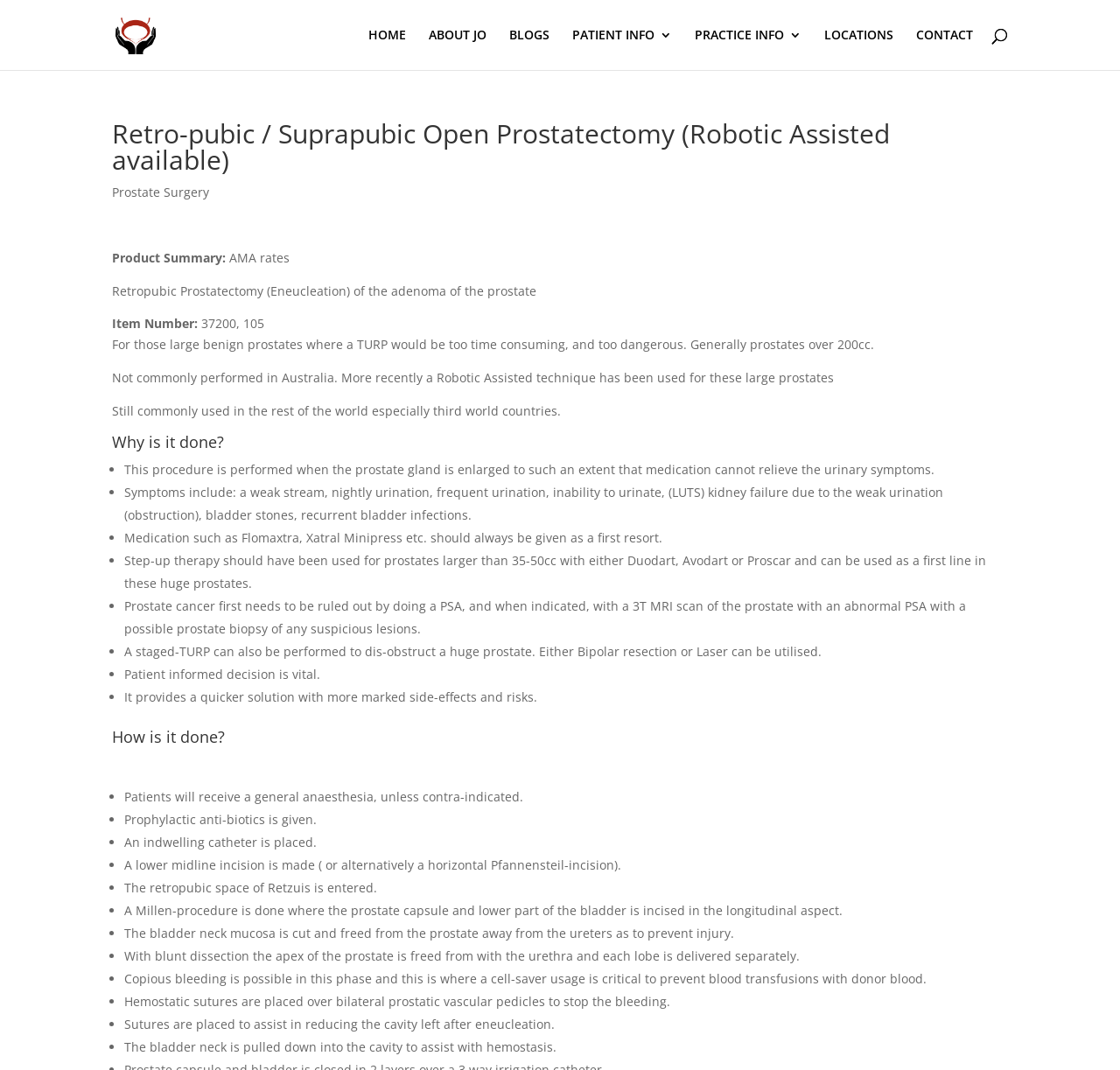What is the name of the procedure?
Analyze the image and deliver a detailed answer to the question.

The name of the procedure can be found in the text under the heading 'Product Summary:' which lists the name of the procedure as Retropubic Prostatectomy (Eneucleation) of the adenoma of the prostate.